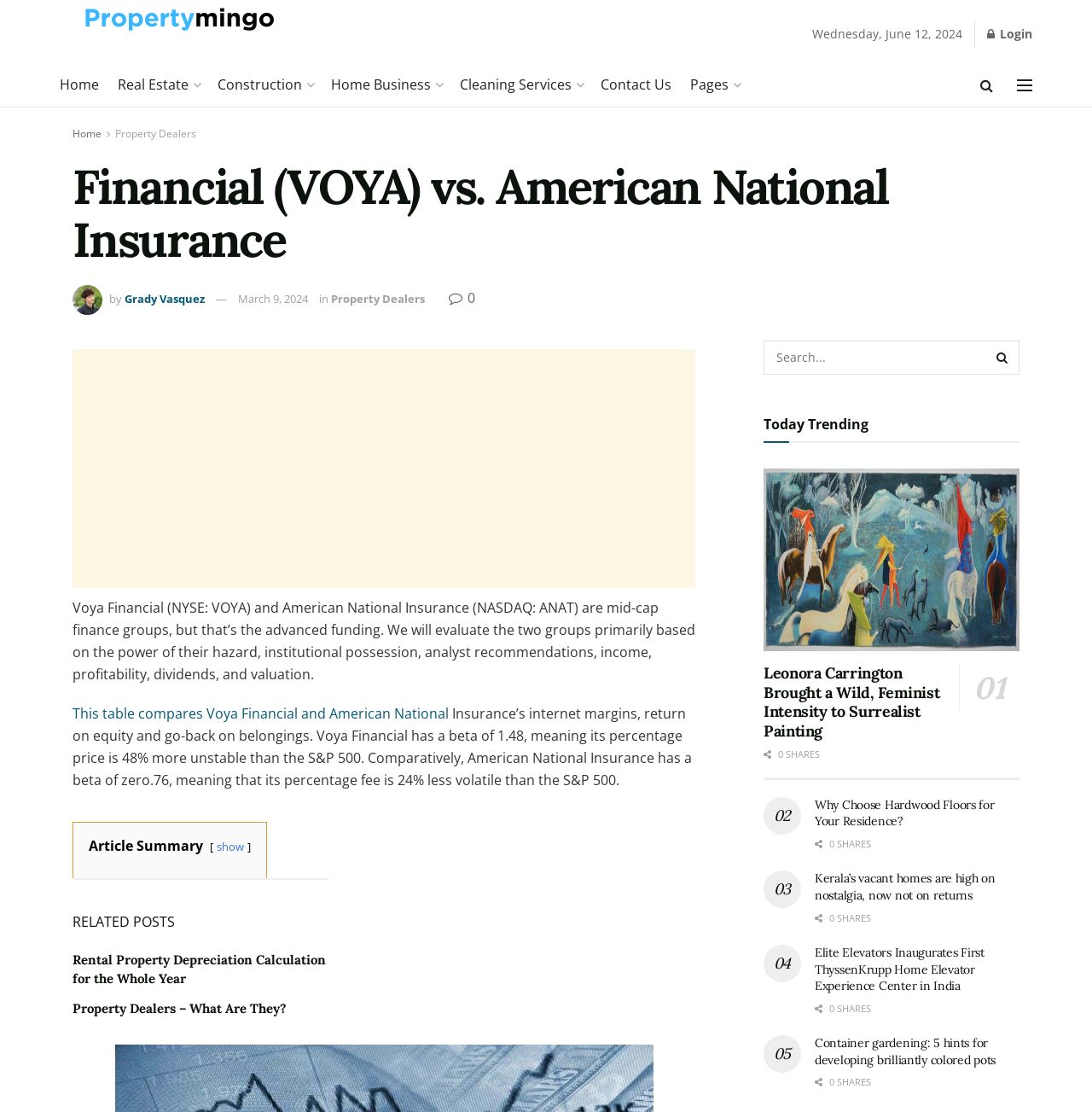Provide an in-depth description of the elements and layout of the webpage.

This webpage is a financial article comparison between Voya Financial and American National Insurance. At the top, there is a date "Wednesday, June 12, 2024" and a login link on the right side. Below that, there is a navigation menu with links to "Home", "Real Estate", "Construction", "Home Business", "Cleaning Services", "Contact Us", and "Pages". 

The main article title "Financial (VOYA) vs. American National Insurance" is centered at the top of the page, followed by an image of Grady Vasquez, the author, and a link to his profile. The article's publication date "March 9, 2024" is also displayed. 

The article's content is divided into sections, starting with a brief introduction to the two finance groups. There is a table comparing the two companies, which is not described in detail. The article then discusses the power of their hazard, institutional possession, analyst recommendations, income, profitability, dividends, and valuation.

Below the article, there is a section titled "RELATED POSTS" with three links to other articles: "Rental Property Depreciation Calculation for the Whole Year", "Property Dealers – What Are They?", and others.

On the right side of the page, there is a search bar and a "Today Trending" section with four links to other articles, each with an image and a brief description. The articles are about Leonora Carrington's surrealist painting, hardwood floors, Kerala's vacant homes, and Elite Elevators' home elevator experience center. Each article has a "Share" and "Tweet" button with a count of zero shares and tweets.